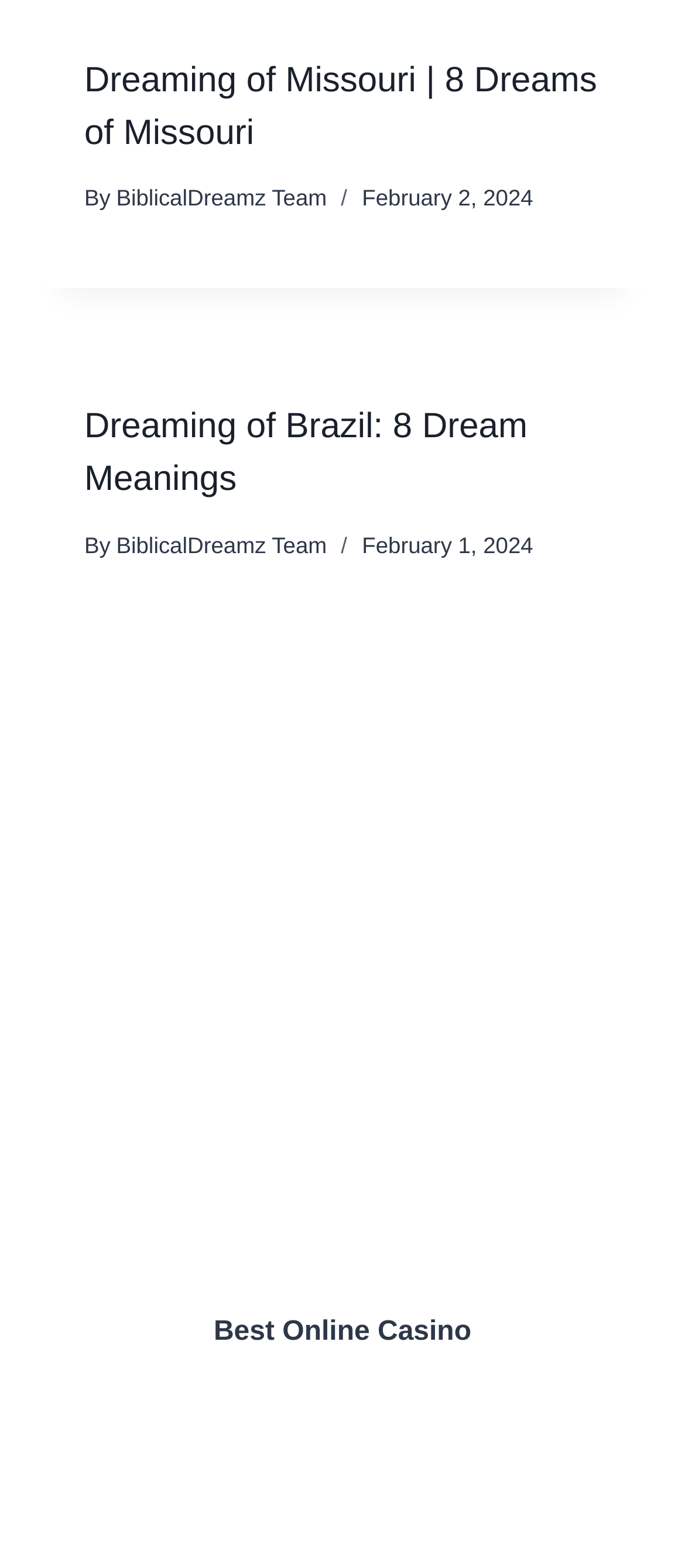Can you specify the bounding box coordinates of the area that needs to be clicked to fulfill the following instruction: "visit the webpage of BiblicalDreamz Team"?

[0.17, 0.118, 0.477, 0.135]